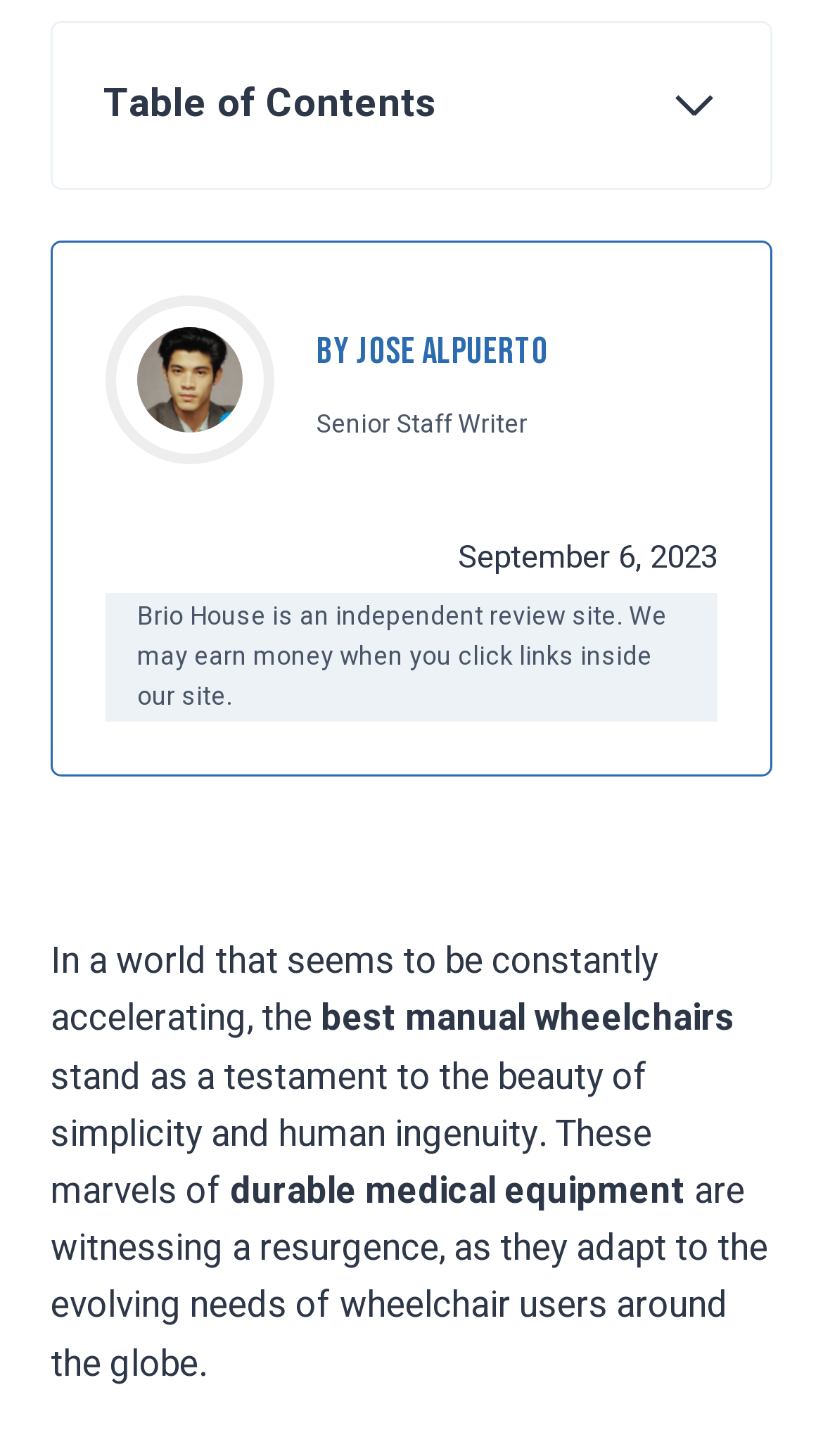Given the description "Ultra Lightweight Wheelchairs", provide the bounding box coordinates of the corresponding UI element.

[0.203, 0.269, 0.7, 0.301]